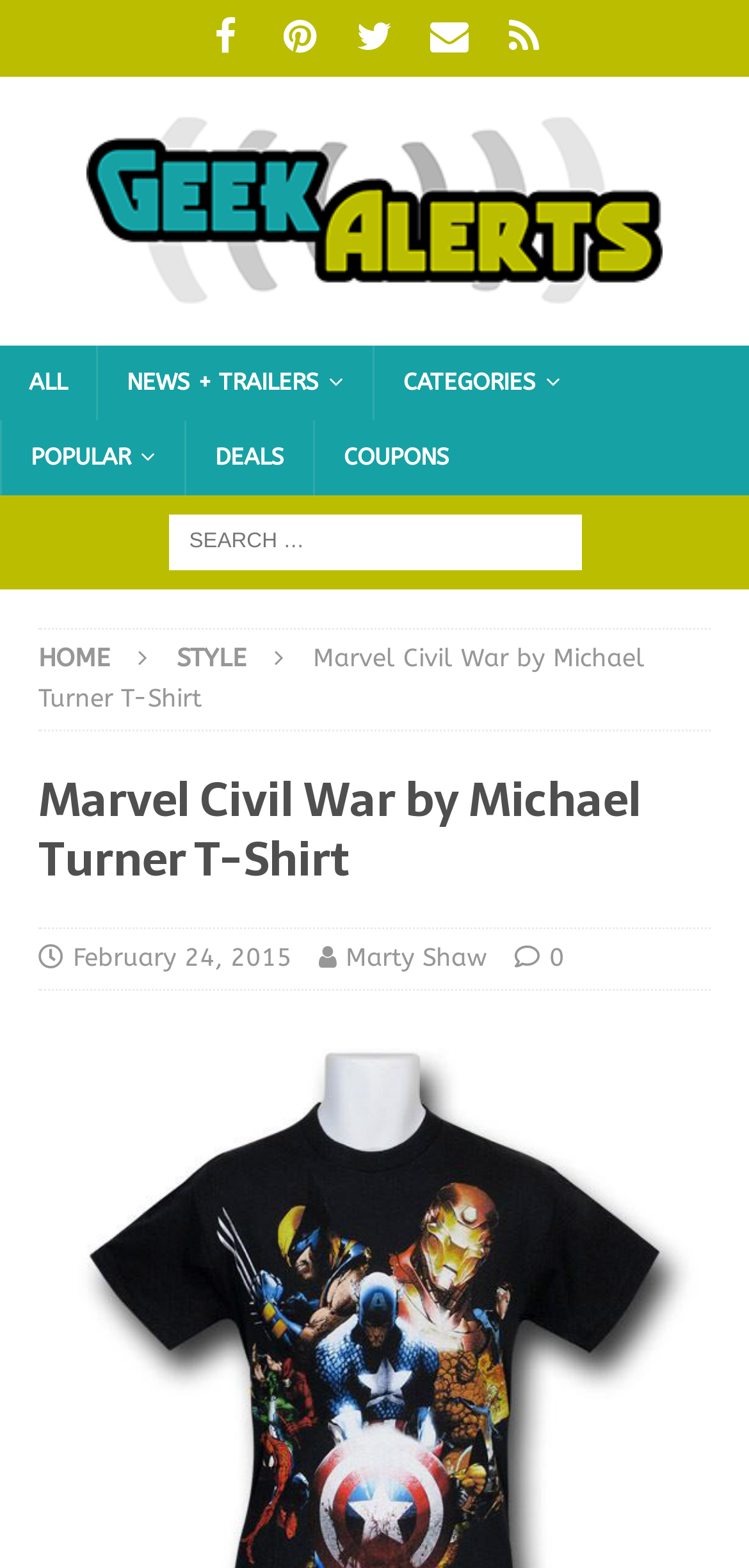Identify the bounding box for the element characterized by the following description: "Marty Shaw".

[0.462, 0.602, 0.651, 0.62]